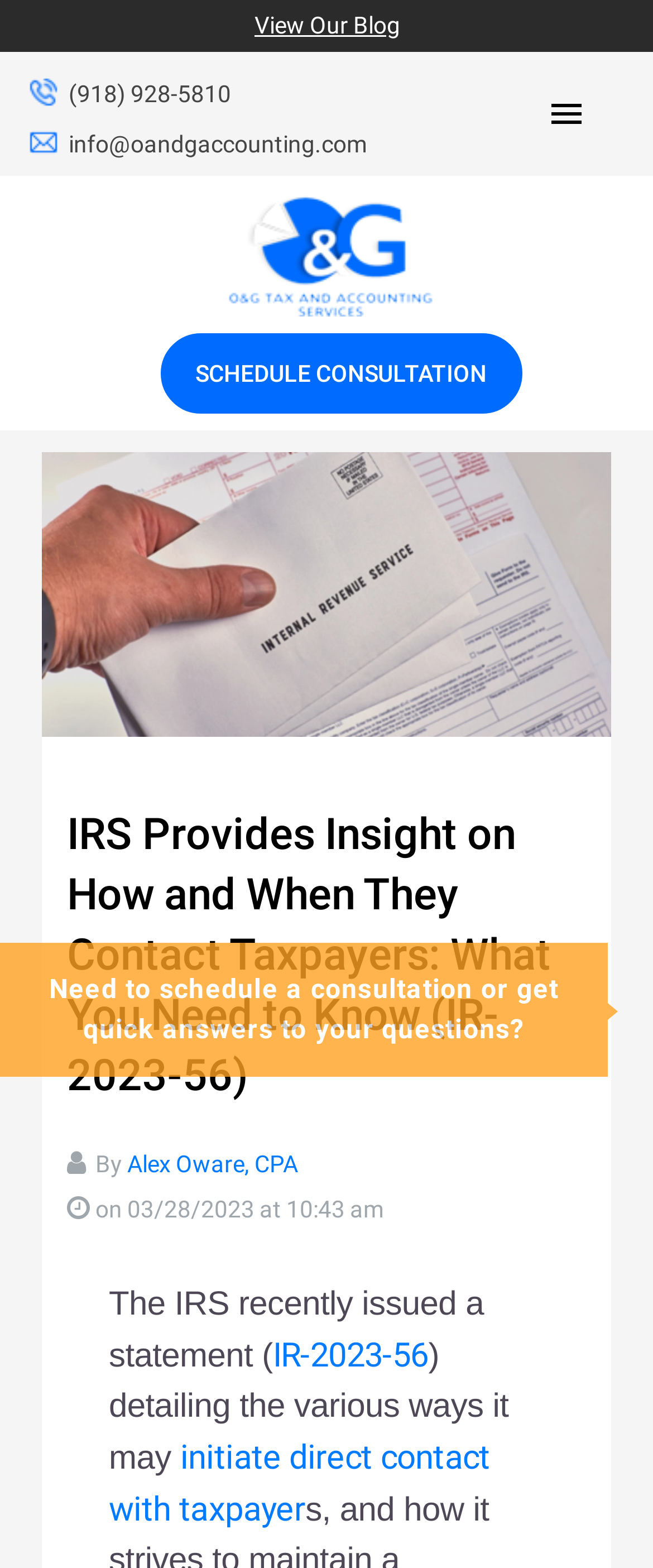Pinpoint the bounding box coordinates of the clickable area needed to execute the instruction: "Call the phone number". The coordinates should be specified as four float numbers between 0 and 1, i.e., [left, top, right, bottom].

[0.105, 0.047, 0.354, 0.073]